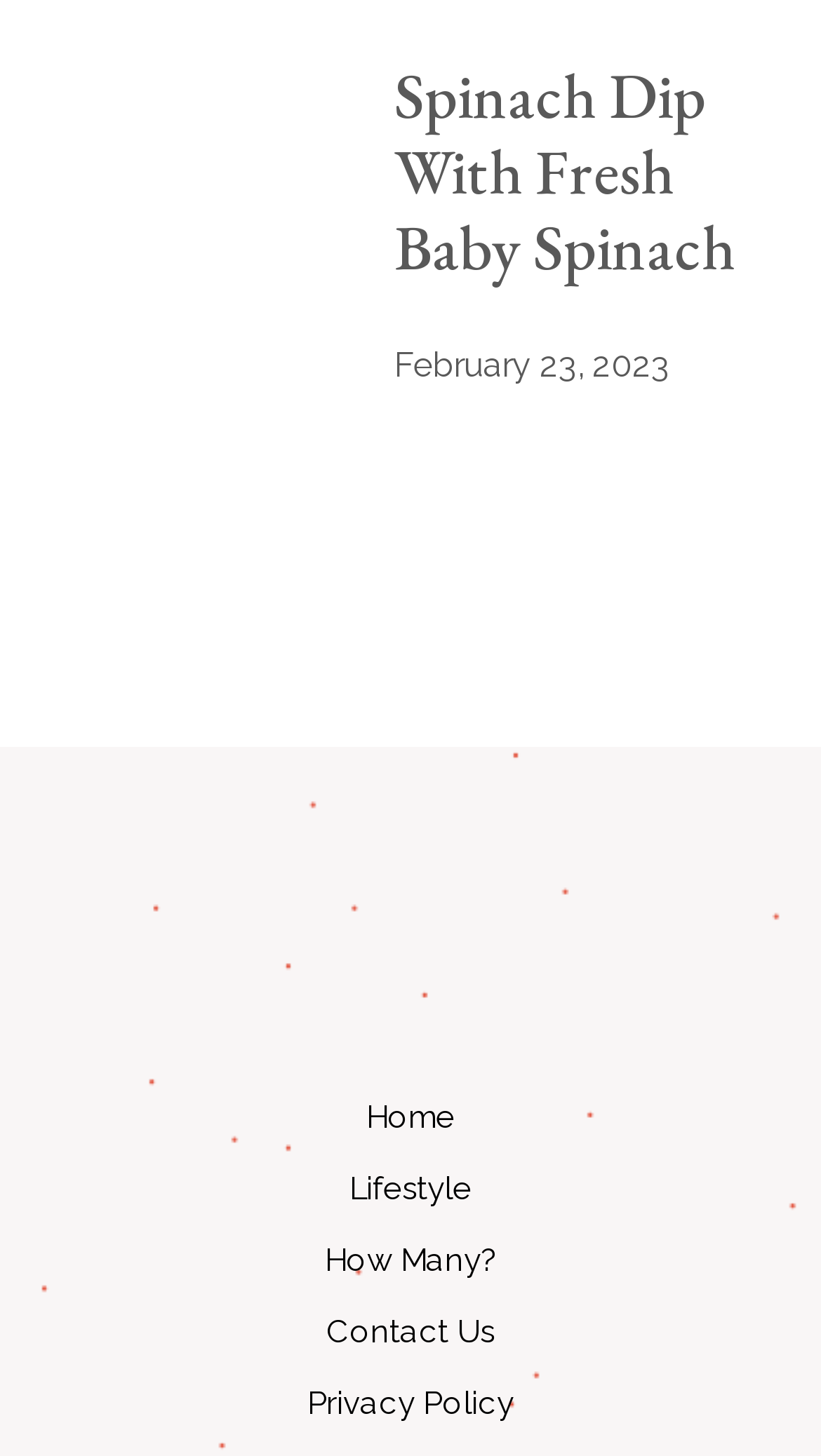Please find the bounding box coordinates in the format (top-left x, top-left y, bottom-right x, bottom-right y) for the given element description. Ensure the coordinates are floating point numbers between 0 and 1. Description: February 23, 2023

[0.48, 0.232, 0.816, 0.269]